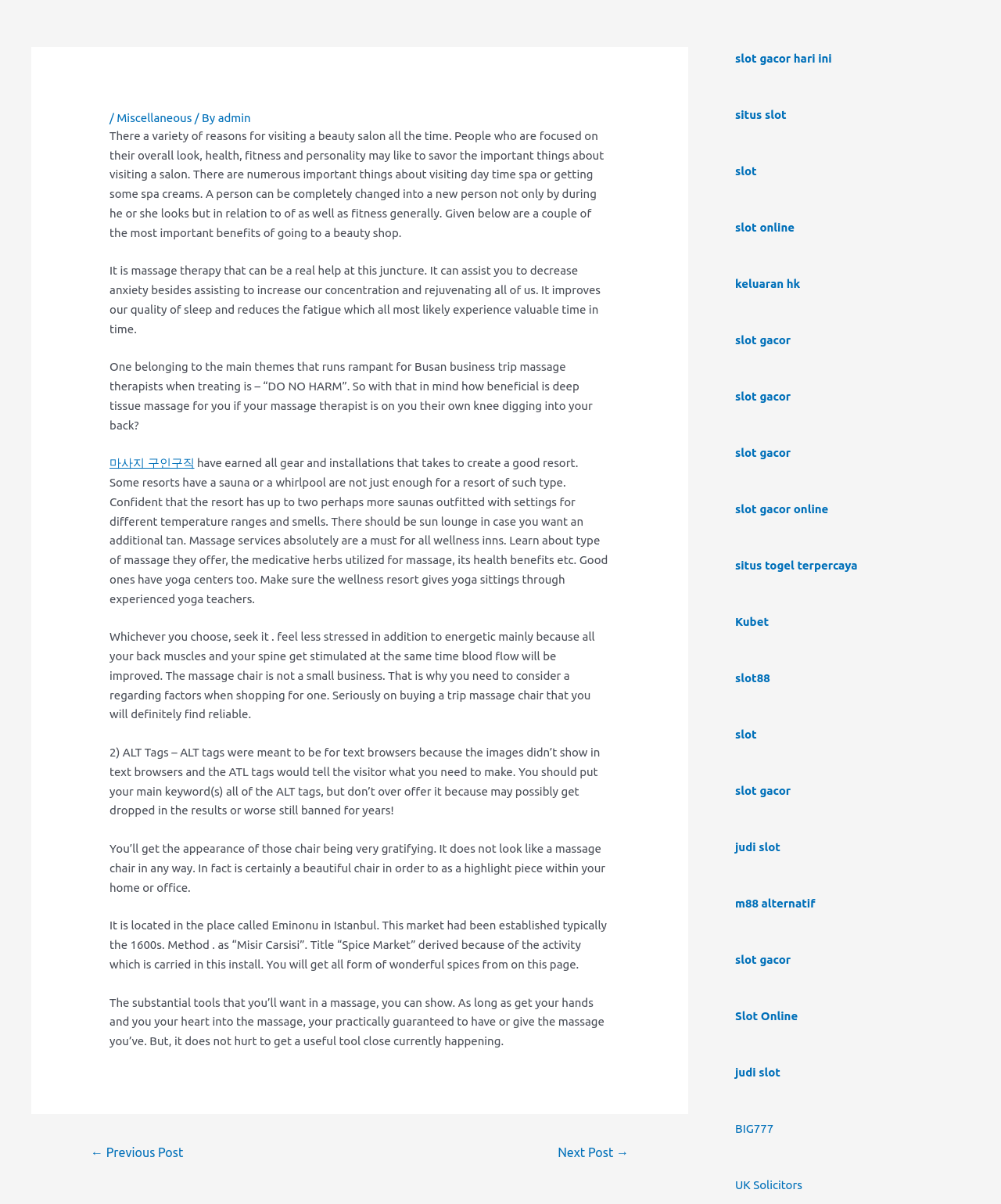What is the purpose of massage therapy?
Using the image as a reference, deliver a detailed and thorough answer to the question.

According to the article, massage therapy can assist in decreasing anxiety, improving concentration, and rejuvenating the body, which suggests that one of its purposes is to reduce anxiety.